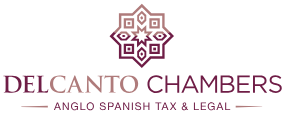Provide your answer in a single word or phrase: 
What is the design element at the top of the logo?

Geometric motif